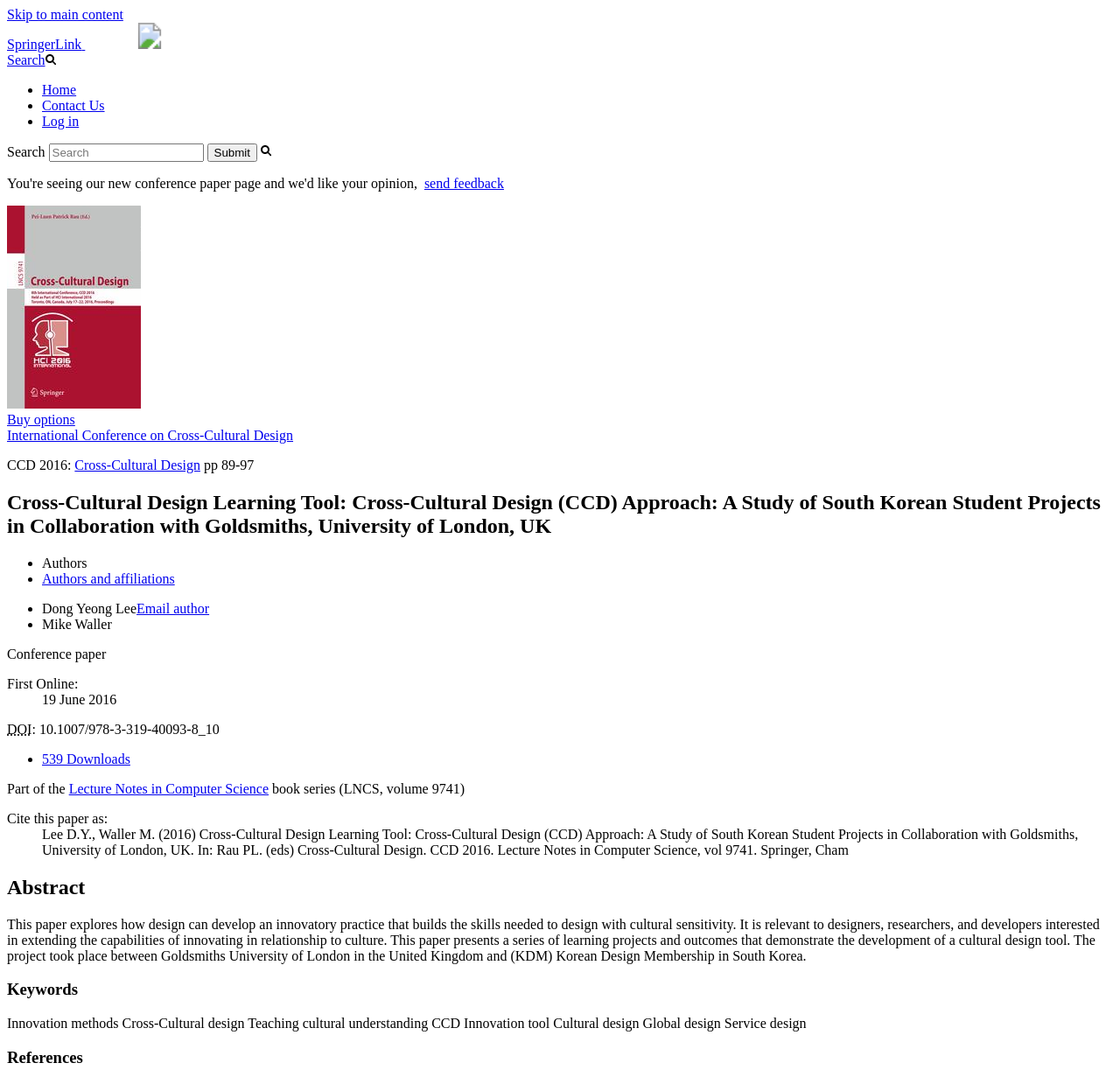Given the description Skip to main content, predict the bounding box coordinates of the UI element. Ensure the coordinates are in the format (top-left x, top-left y, bottom-right x, bottom-right y) and all values are between 0 and 1.

[0.006, 0.006, 0.11, 0.02]